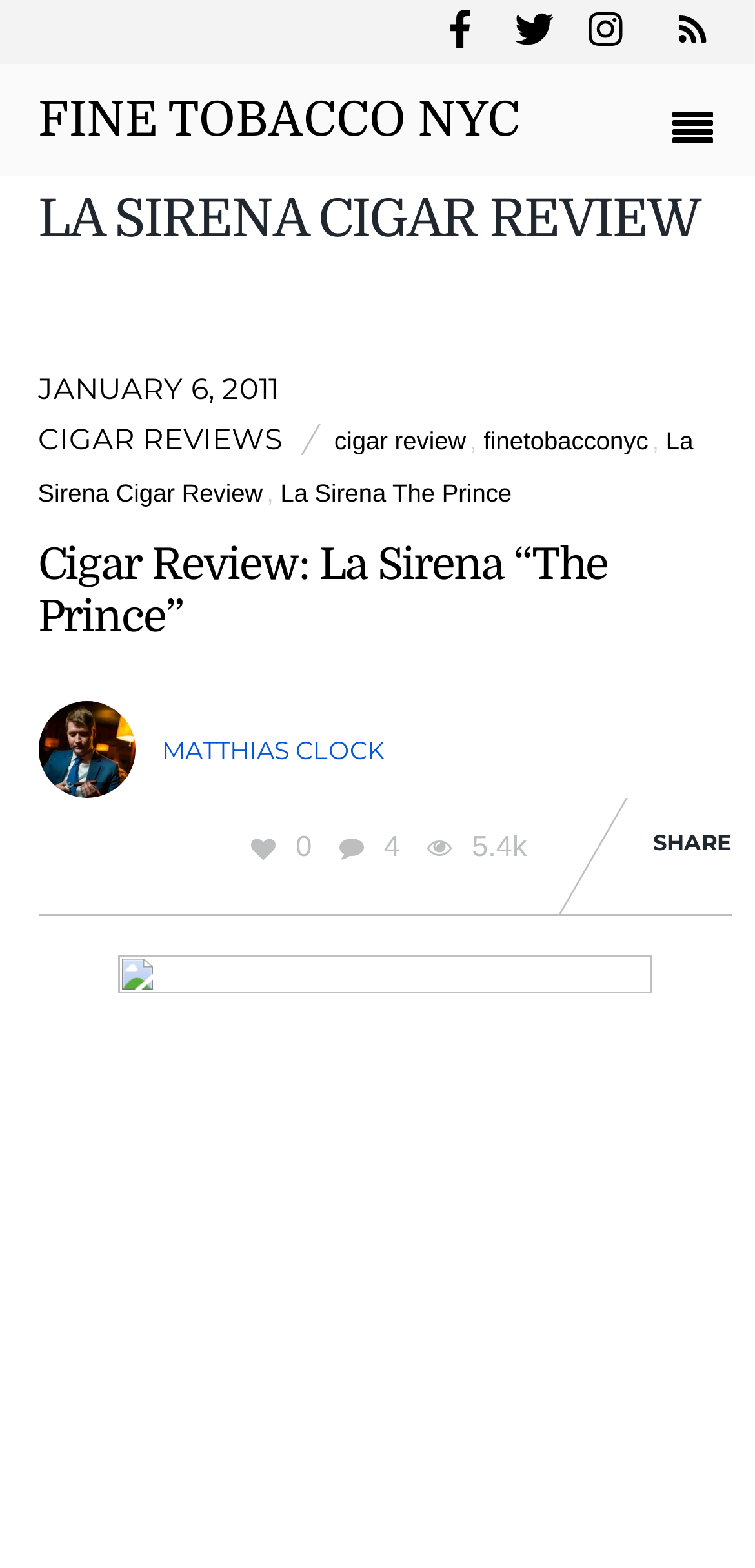How many comments are there on the cigar review?
Please craft a detailed and exhaustive response to the question.

I searched for comment elements on the webpage and did not find any, so there are 0 comments on the cigar review.